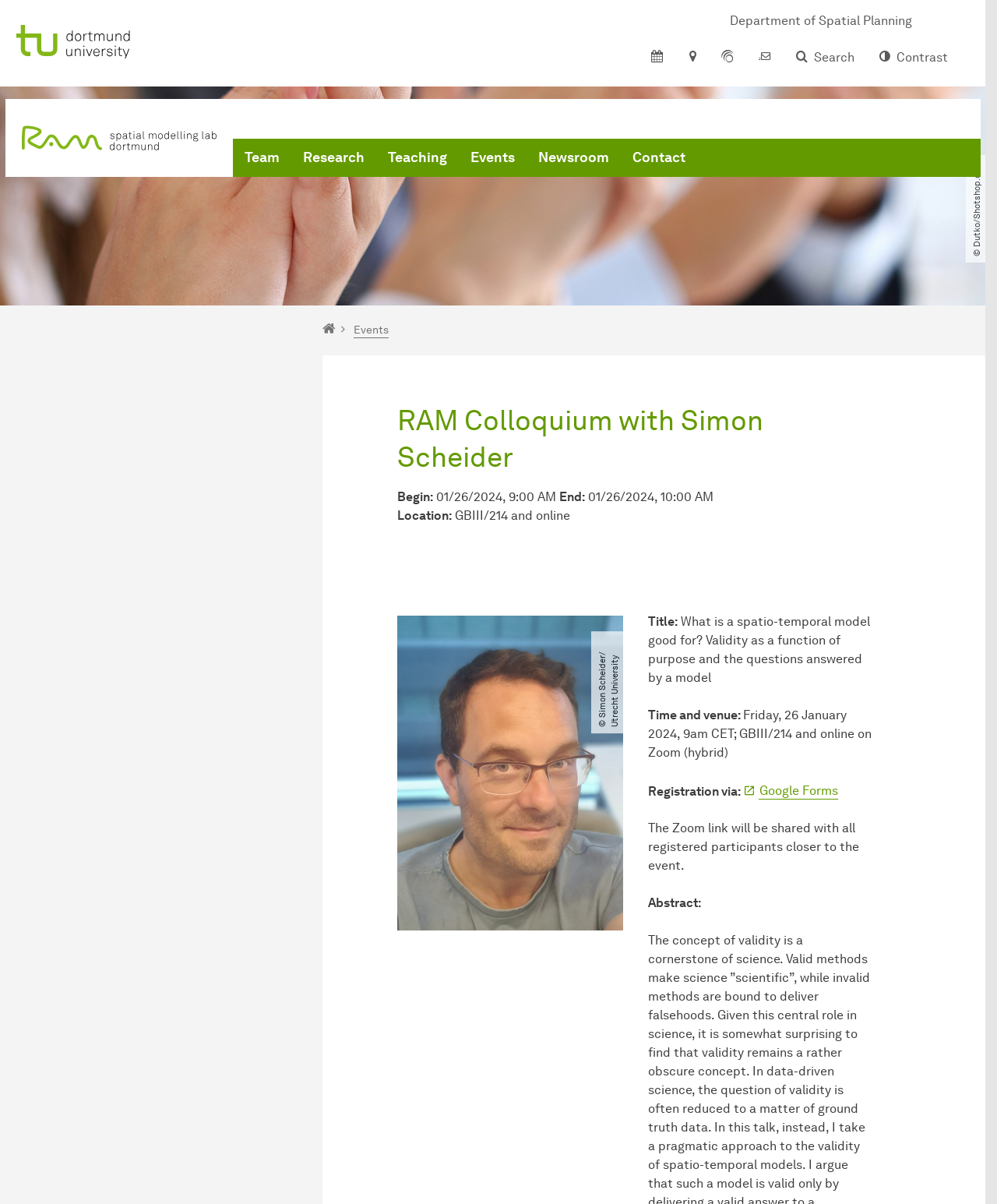Based on the image, provide a detailed response to the question:
Who is the speaker of the RAM Colloquium?

I found the answer by reading the title of the event 'RAM Colloquium with Simon Scheider' which indicates that Simon Scheider is the speaker of the colloquium.